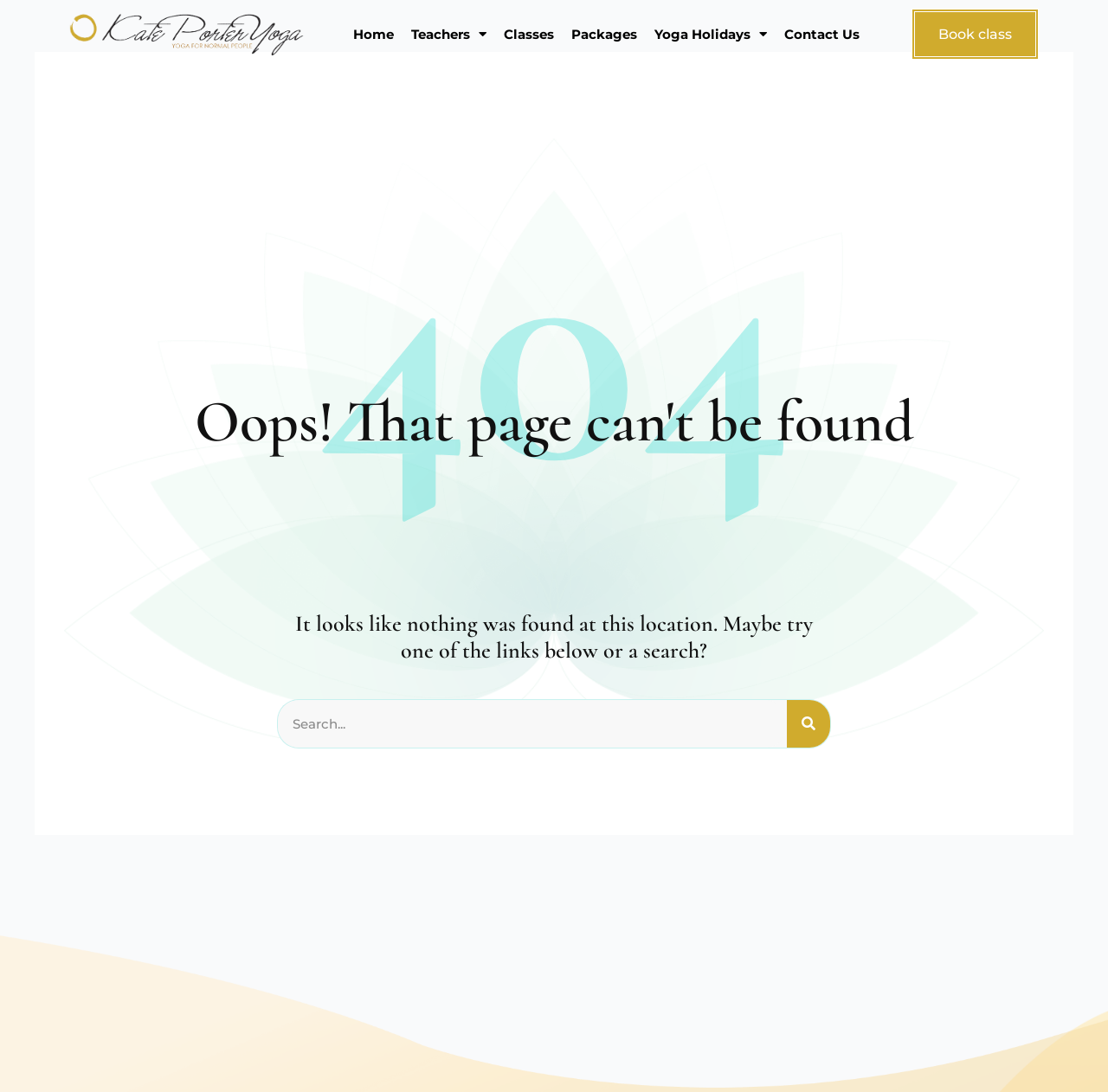What is the theme of the website?
From the screenshot, supply a one-word or short-phrase answer.

Yoga